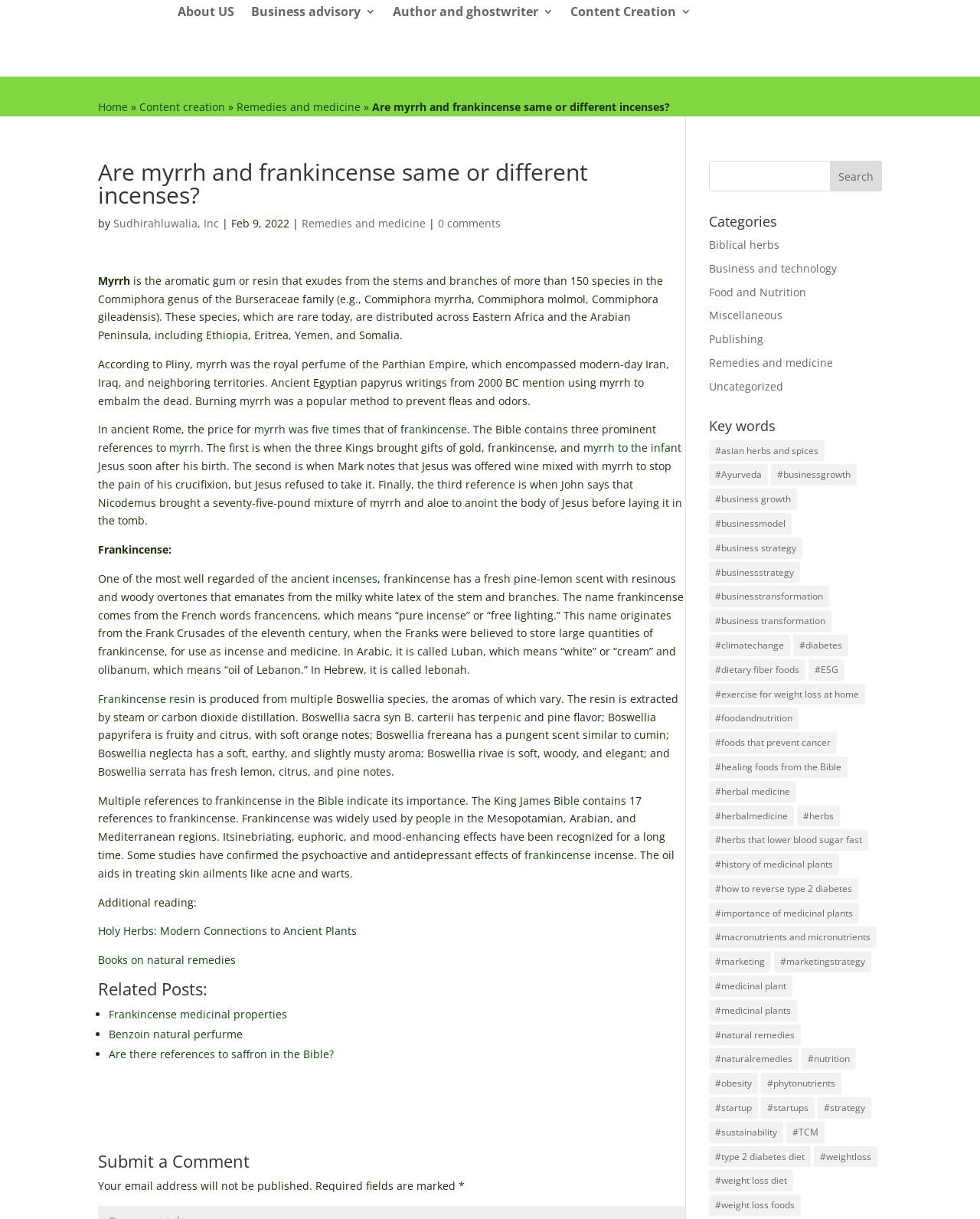Please identify the bounding box coordinates of the area that needs to be clicked to fulfill the following instruction: "Go to the About US page."

[0.181, 0.004, 0.239, 0.02]